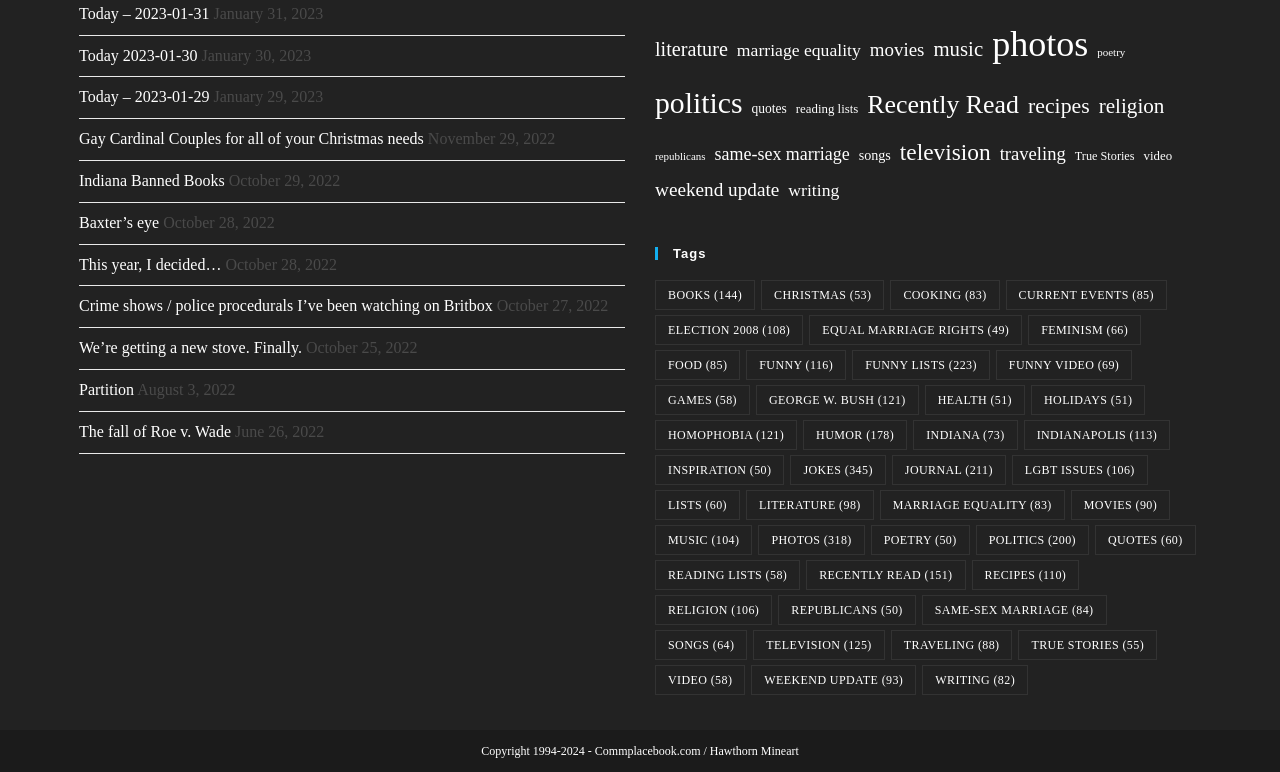Please give a succinct answer using a single word or phrase:
What is the title of the second blog post?

January 30, 2023